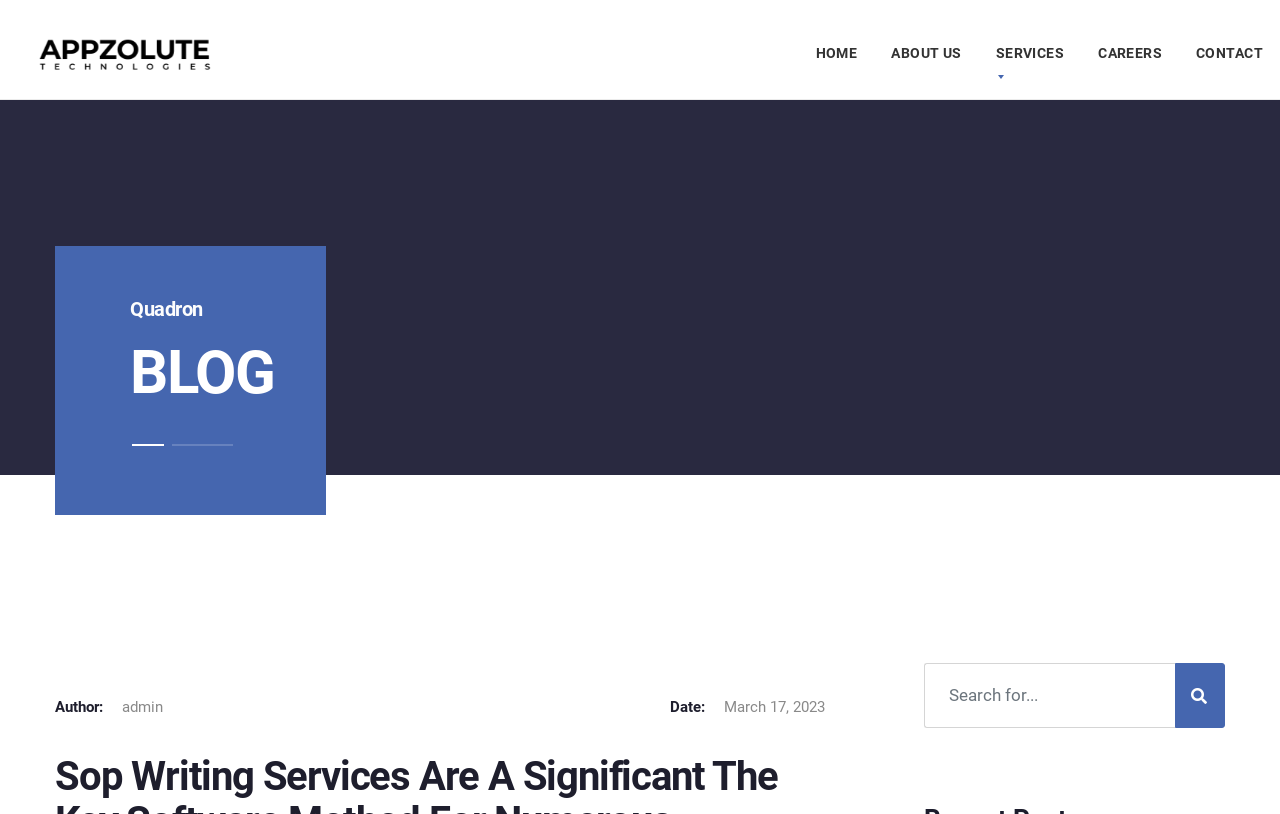Produce a meticulous description of the webpage.

The webpage appears to be a professional services website, specifically focused on Sop writing services. At the top left corner, there is a small image. Above the image, there is a navigation menu with five links: HOME, ABOUT US, SERVICES, CAREERS, and CONTACT, arranged horizontally from left to right.

Below the navigation menu, there is a logo or branding element with the text "Quadron". Directly below the logo, there is a heading that reads "BLOG". 

On the bottom left of the page, there is a section with author and date information. The author's name is "admin", and the date is "March 17, 2023". 

On the bottom right of the page, there is a search bar with a textbox and a button. The textbox has a placeholder text "Search for...".